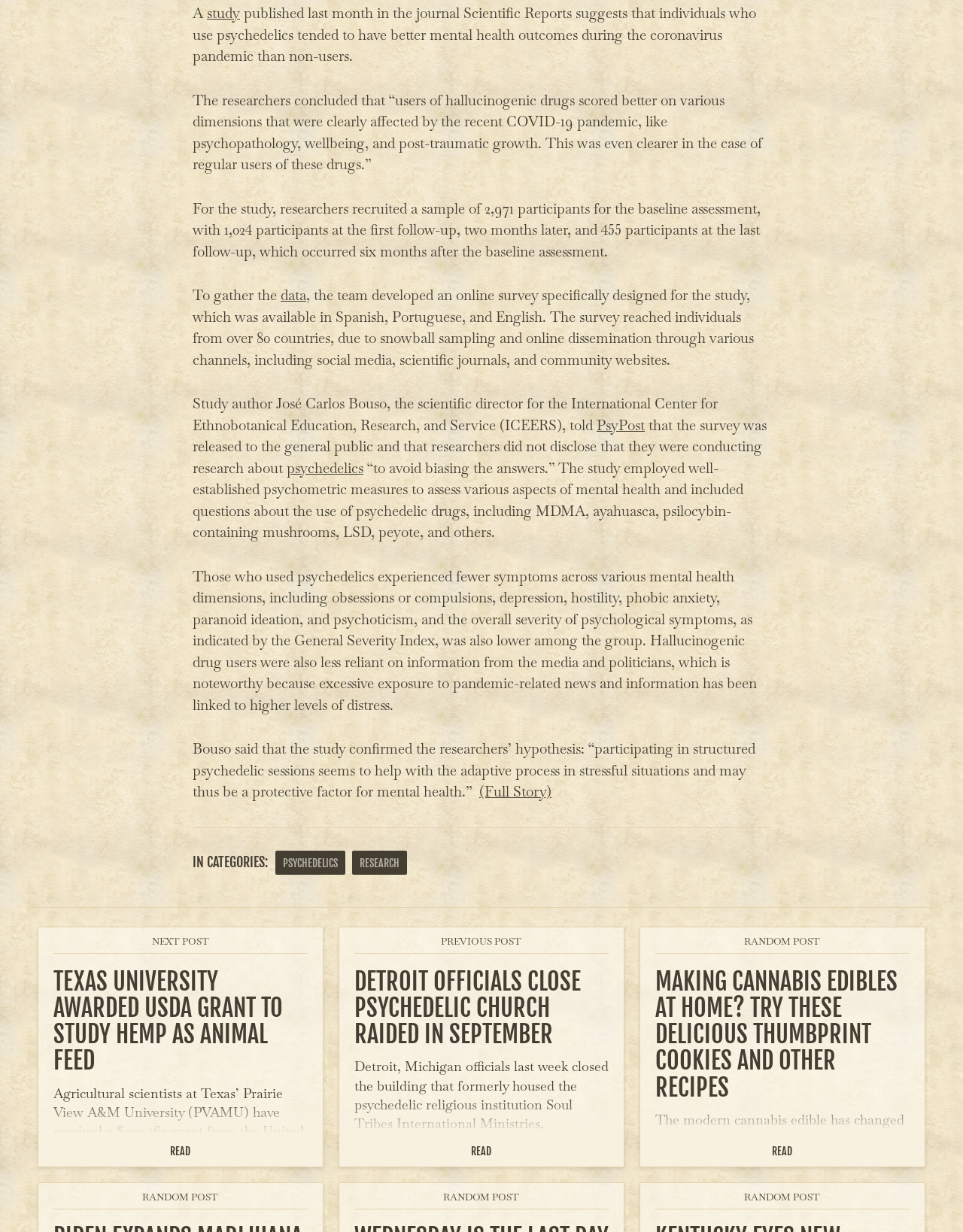Locate the bounding box coordinates of the element I should click to achieve the following instruction: "visit PsyPost".

[0.62, 0.337, 0.67, 0.353]